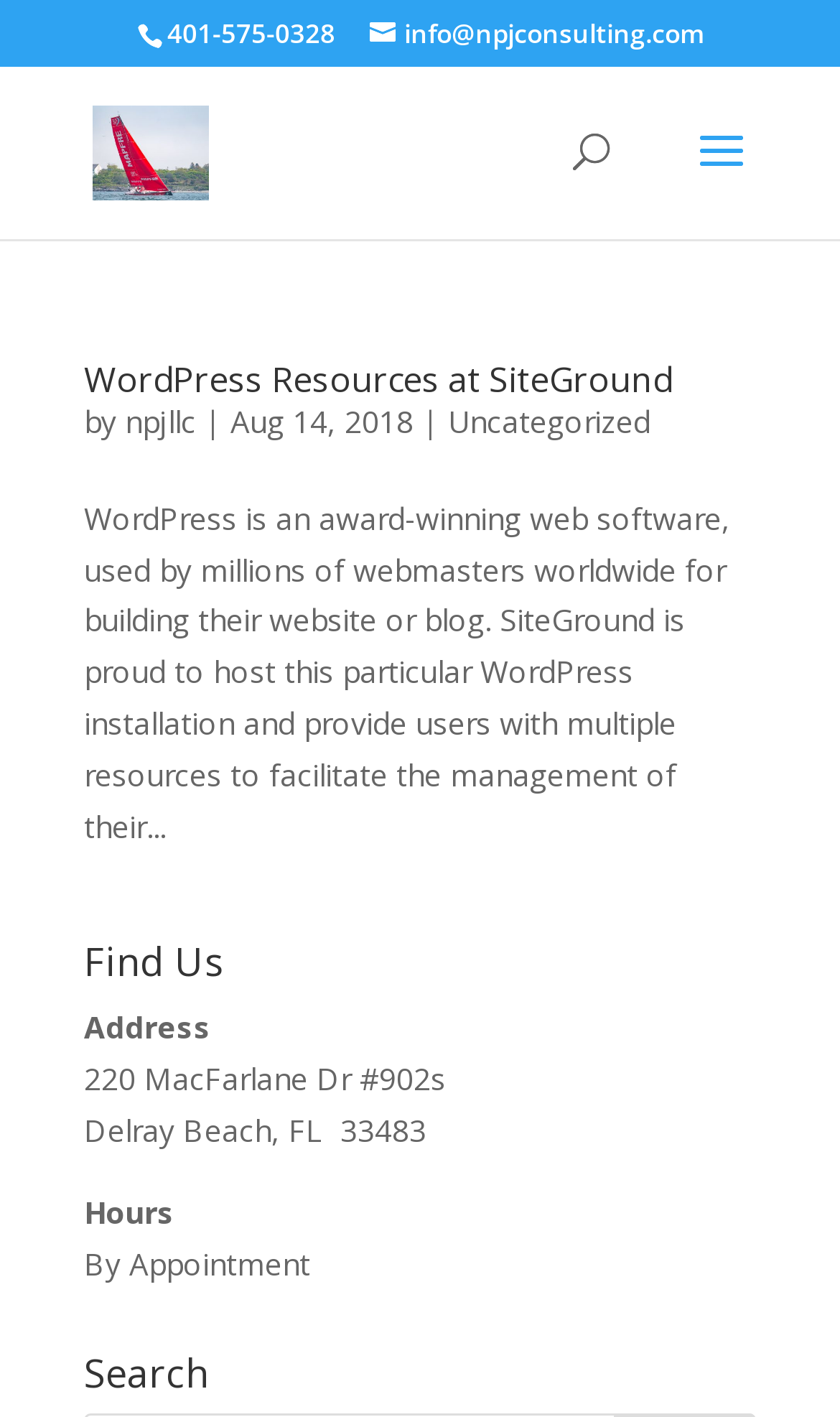What is the phone number of NPJ Consulting?
Respond with a short answer, either a single word or a phrase, based on the image.

401-575-0328